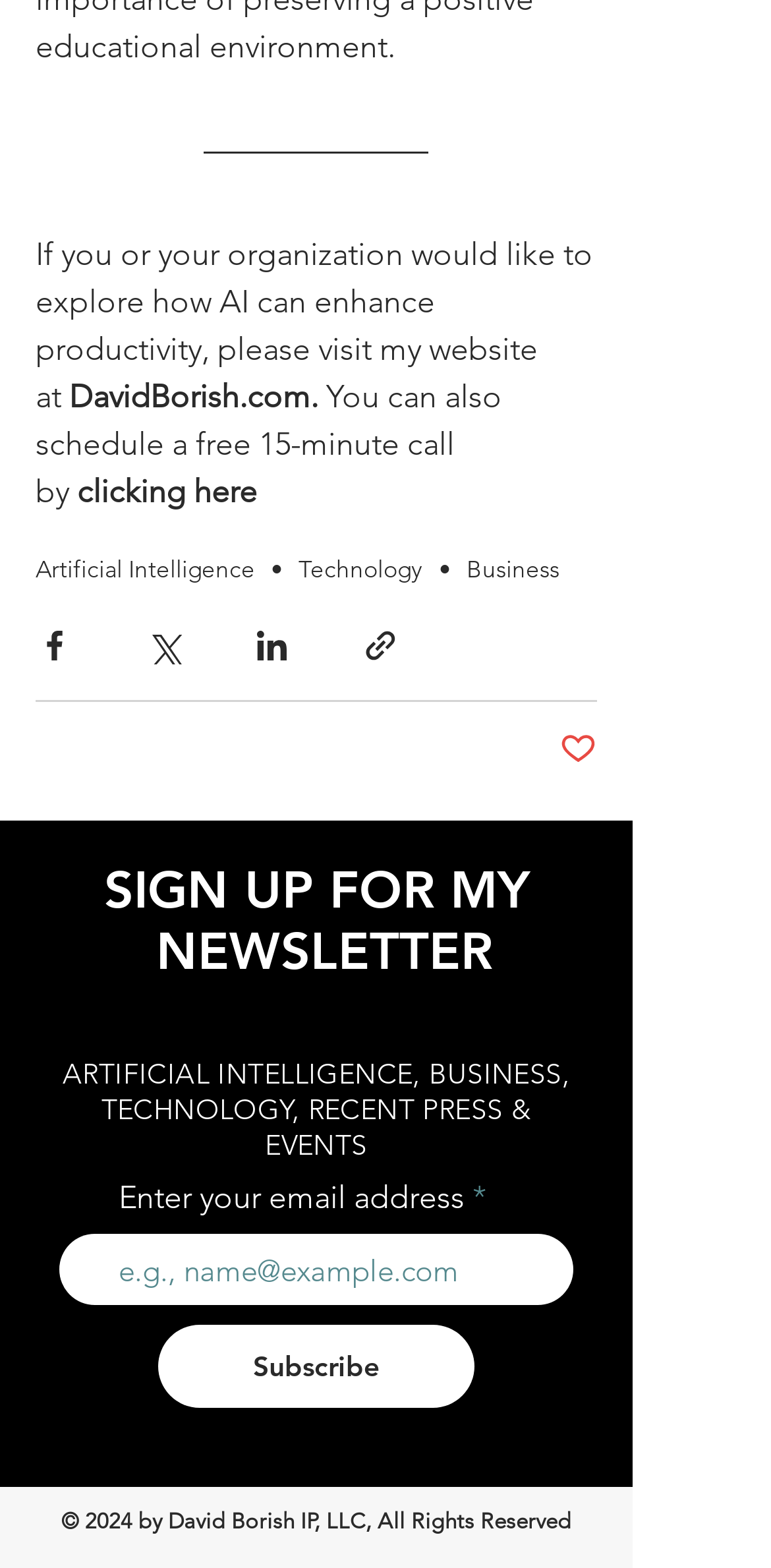Utilize the details in the image to give a detailed response to the question: How many social media platforms can you share via?

There are four social media platforms that you can share via, which are Facebook, Twitter, LinkedIn, and link, as indicated by the four buttons with corresponding images.